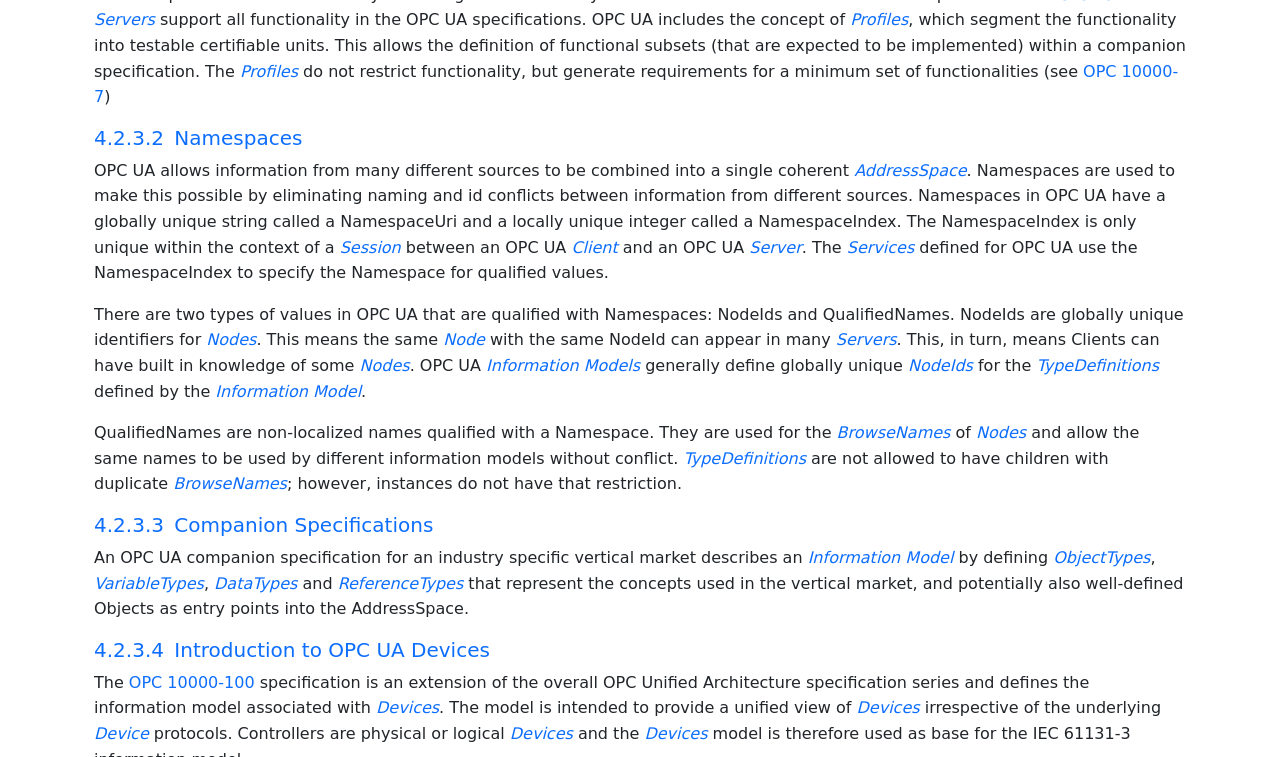What is a Device in OPC UA?
Please provide a single word or phrase answer based on the image.

Physical or logical controller